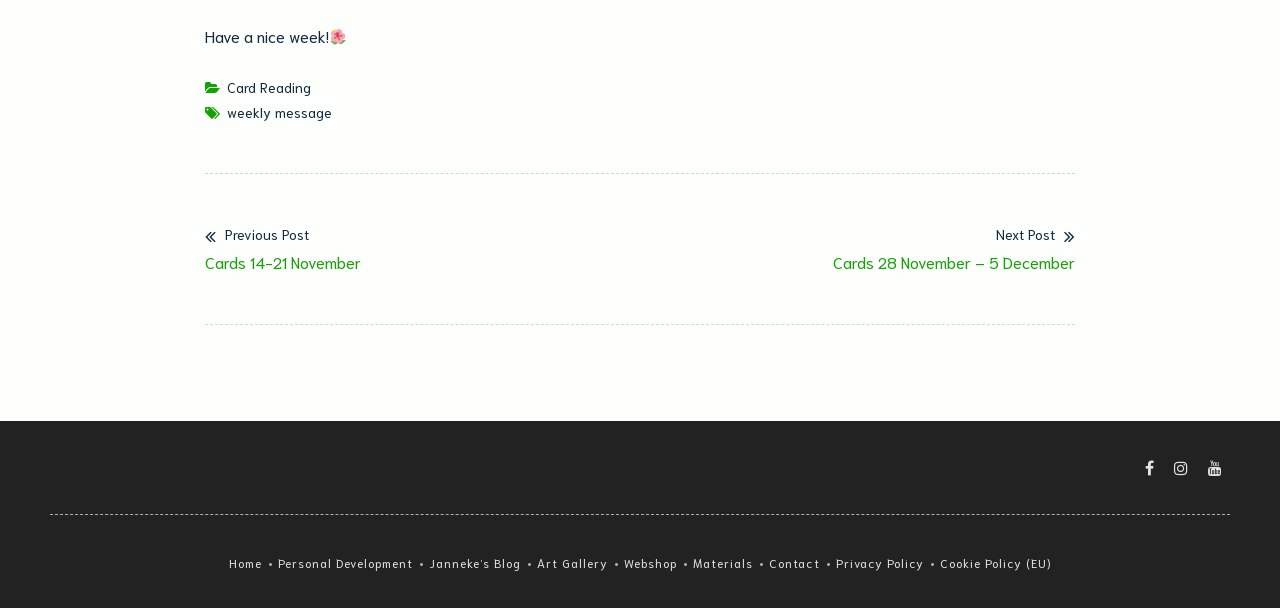Look at the image and give a detailed response to the following question: What is the navigation section title?

The navigation section title is located in the middle of the webpage, indicated by the heading element with the text 'Post navigation' and bounding box coordinates [0.159, 0.364, 0.16, 0.366].